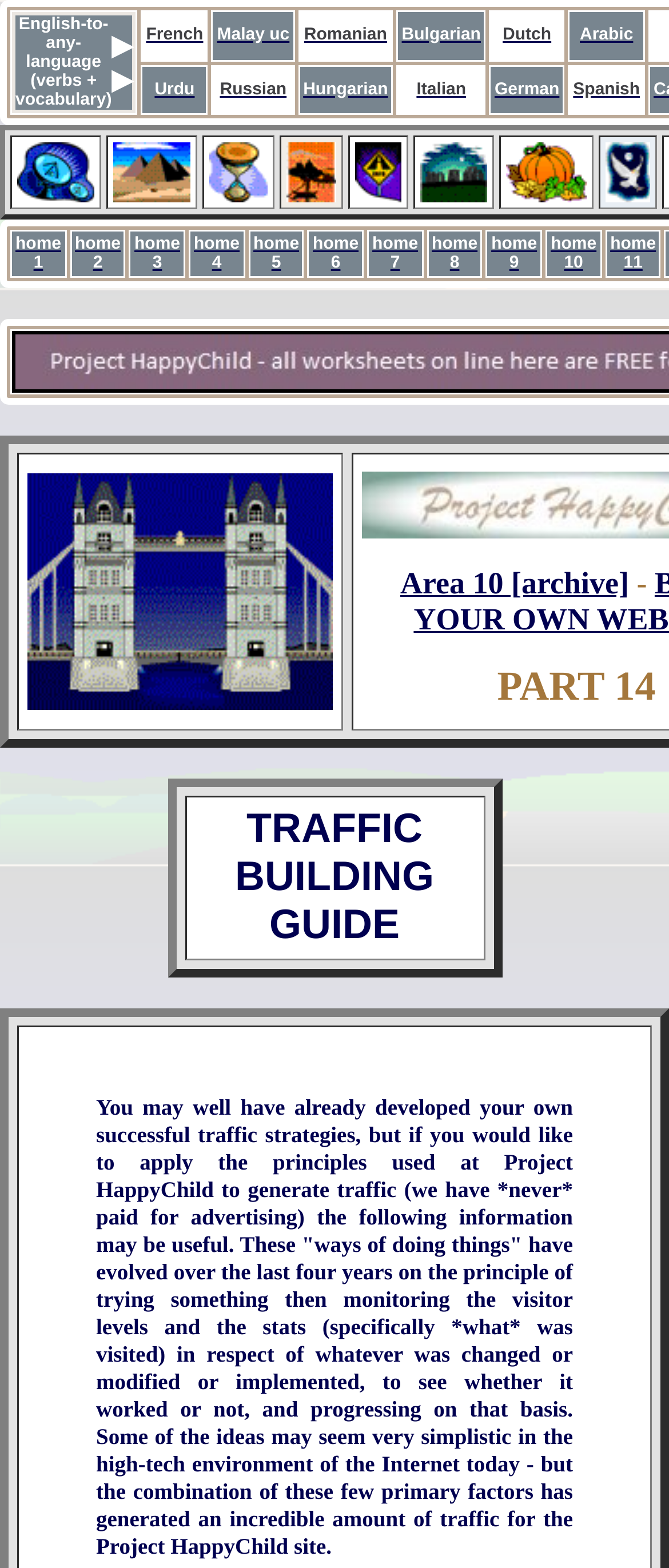Please identify the coordinates of the bounding box for the clickable region that will accomplish this instruction: "Read about 'Hand Sanitizer in Saudi Arabia: Market Size, Study, Analysis by Product, Growth and Forecast 2026'".

None